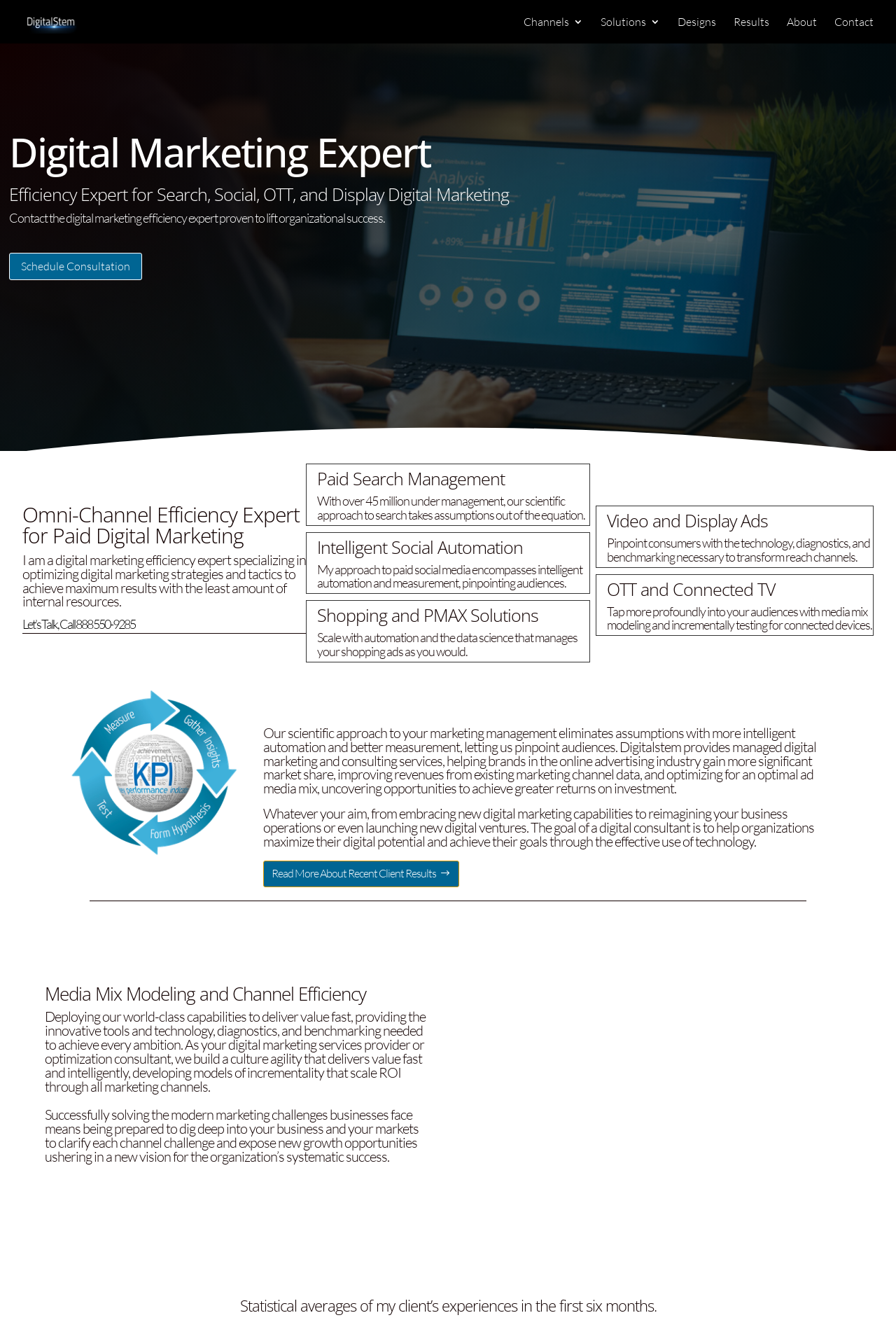What is the primary heading on this webpage?

Digital Marketing Expert